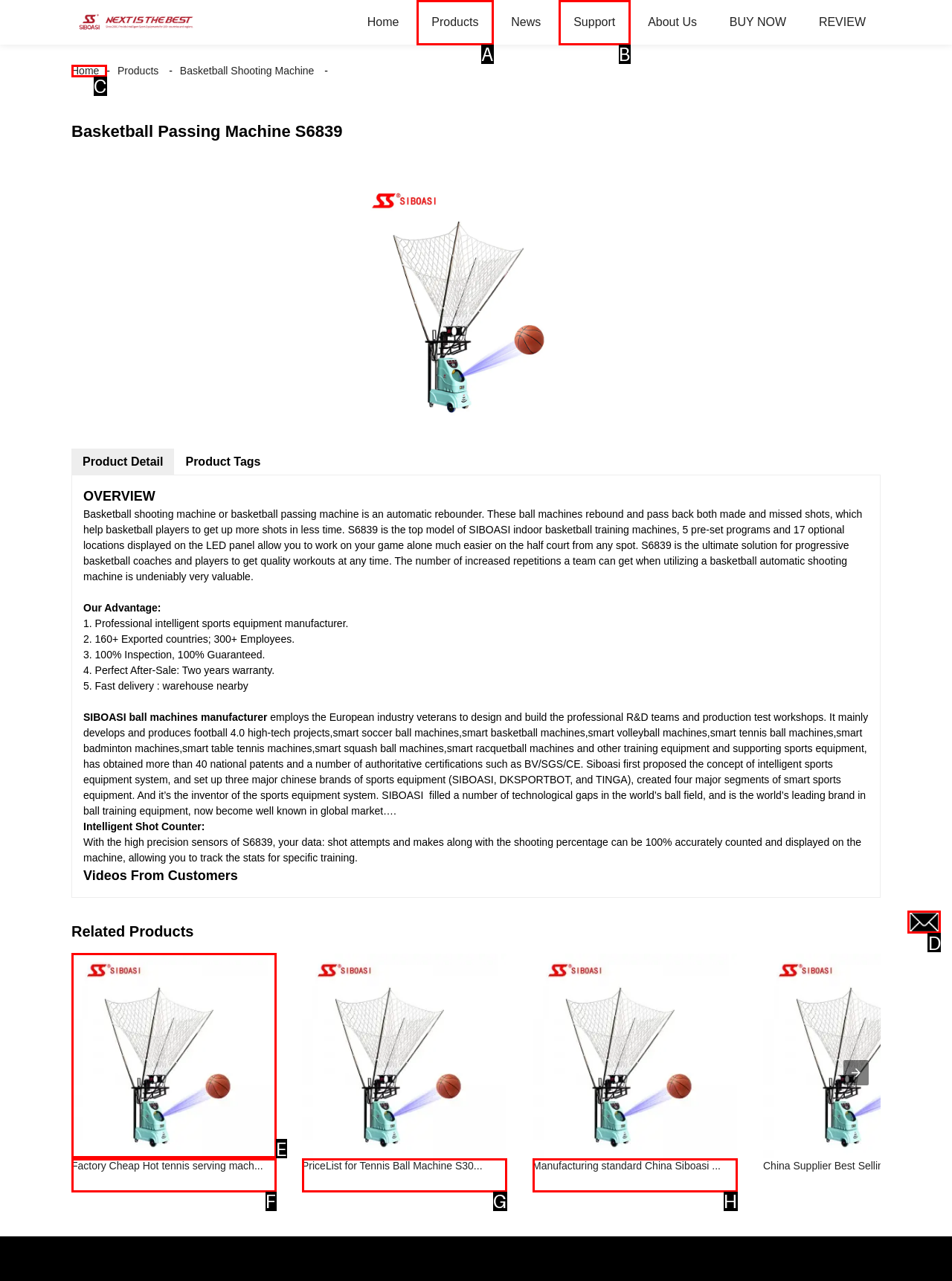Select the HTML element to finish the task: Click the 'Related Products' image Reply with the letter of the correct option.

E